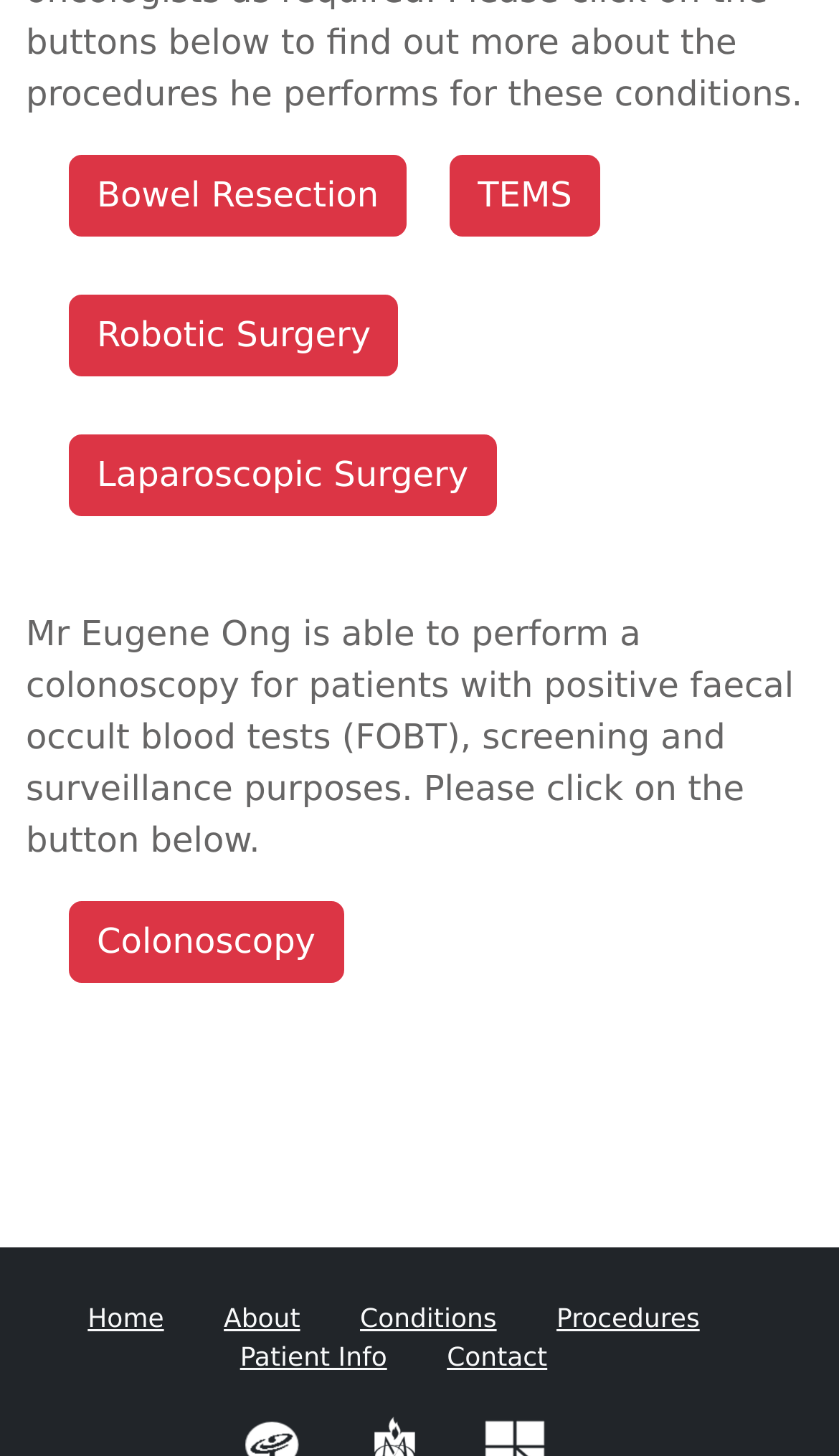Identify the bounding box coordinates of the region that should be clicked to execute the following instruction: "View Patient Info".

[0.286, 0.922, 0.461, 0.943]